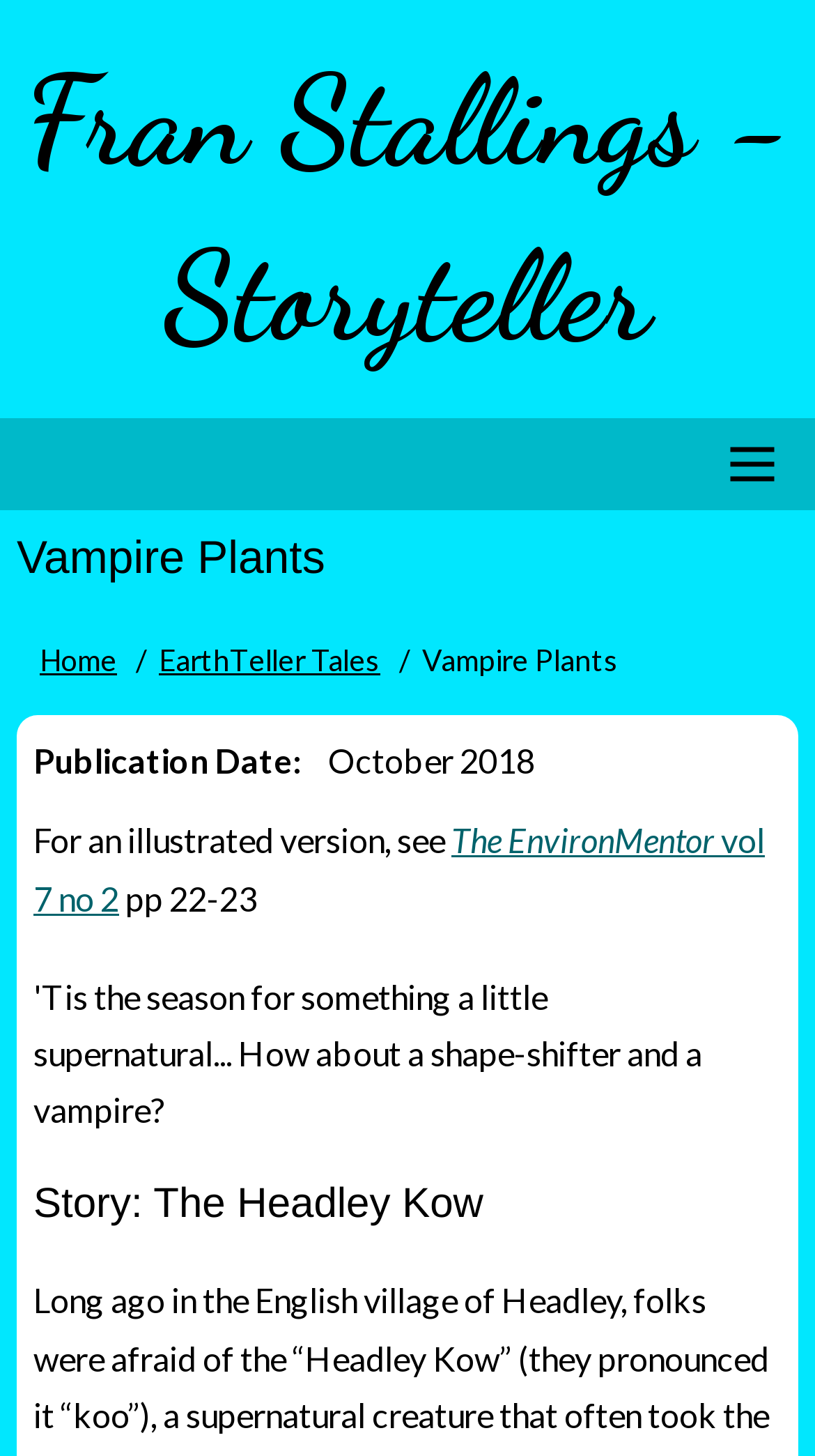What is the name of the section that the story belongs to?
Please provide a detailed answer to the question.

The name of the section that the story belongs to can be found in a link element with the text 'EarthTeller Tales'. This element is part of the breadcrumb navigation, which is located below the site header.